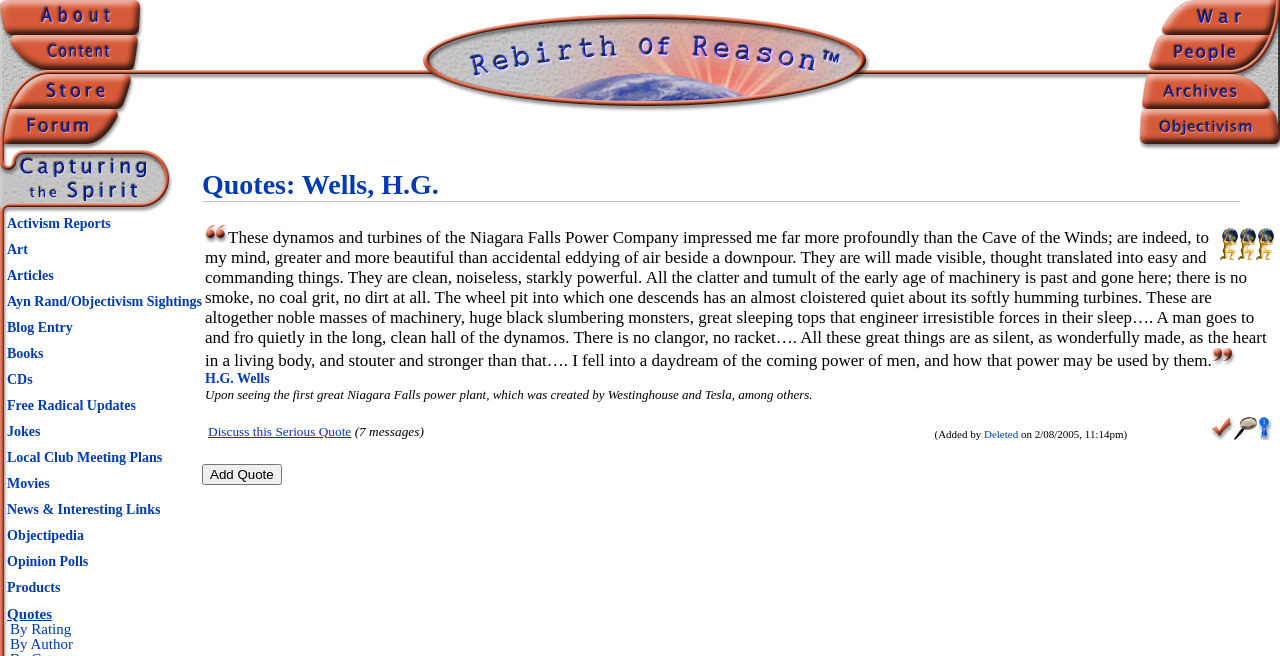Given the description "News & Interesting Links", provide the bounding box coordinates of the corresponding UI element.

[0.005, 0.765, 0.125, 0.788]